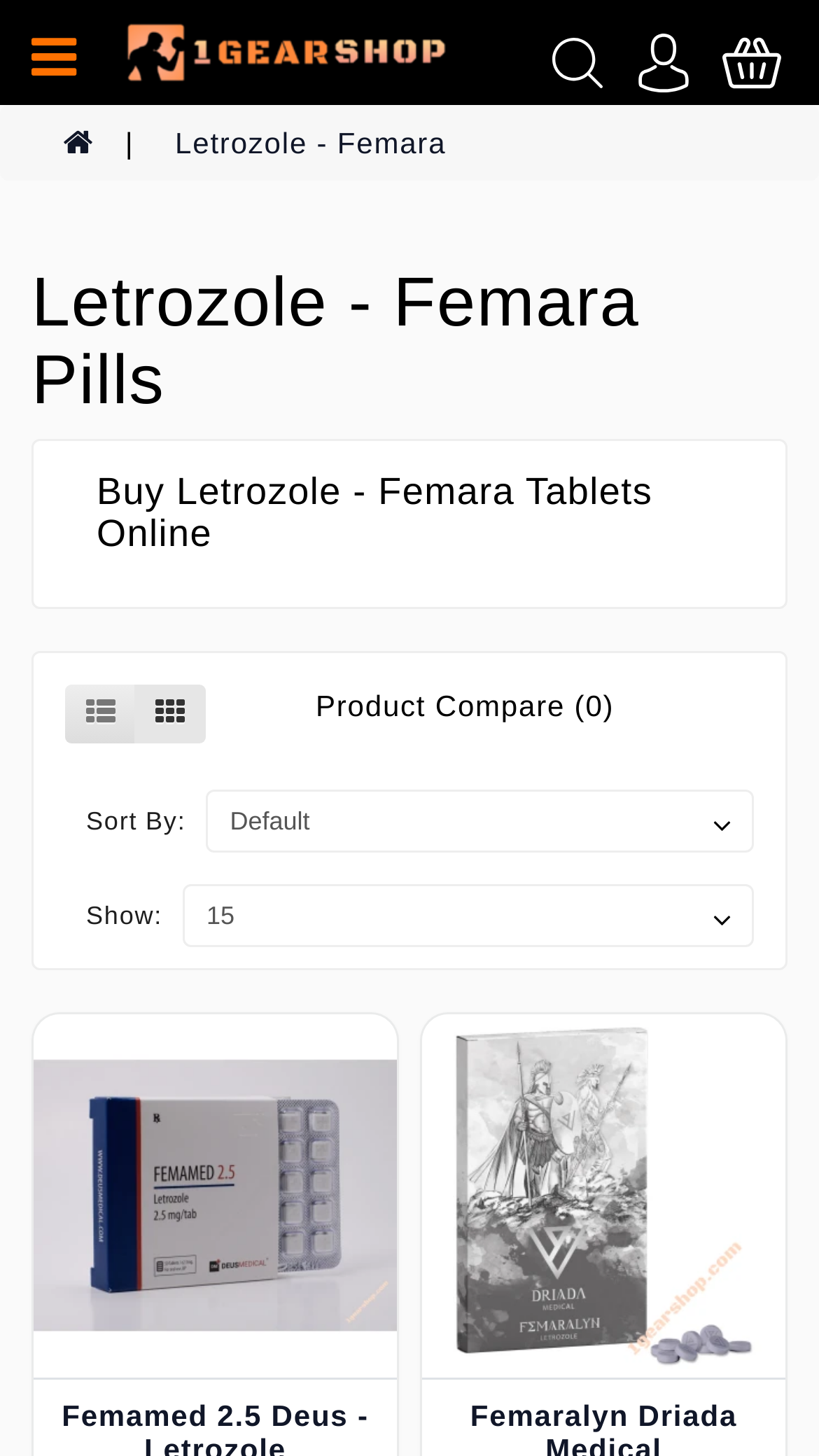How many products are displayed on the current page?
Using the information from the image, provide a comprehensive answer to the question.

I found two links with product names, 'Femamed 2.5 Deus - Letrozole' and 'Femaralyn Driada Medical', each accompanied by an image. These links are likely product listings, and there are only two of them on the current page.